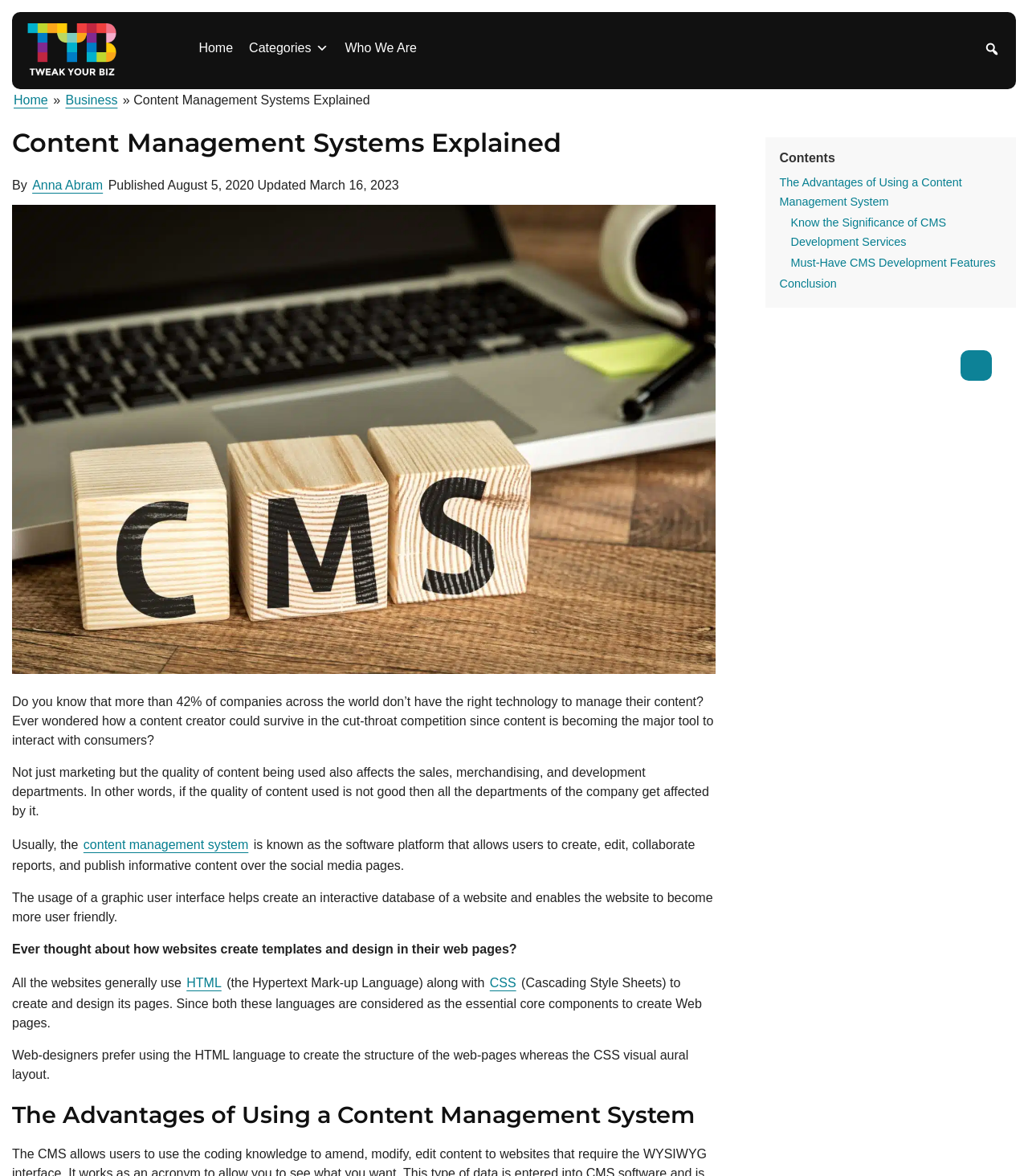Who is the author of the article?
Using the visual information, answer the question in a single word or phrase.

Anna Abram